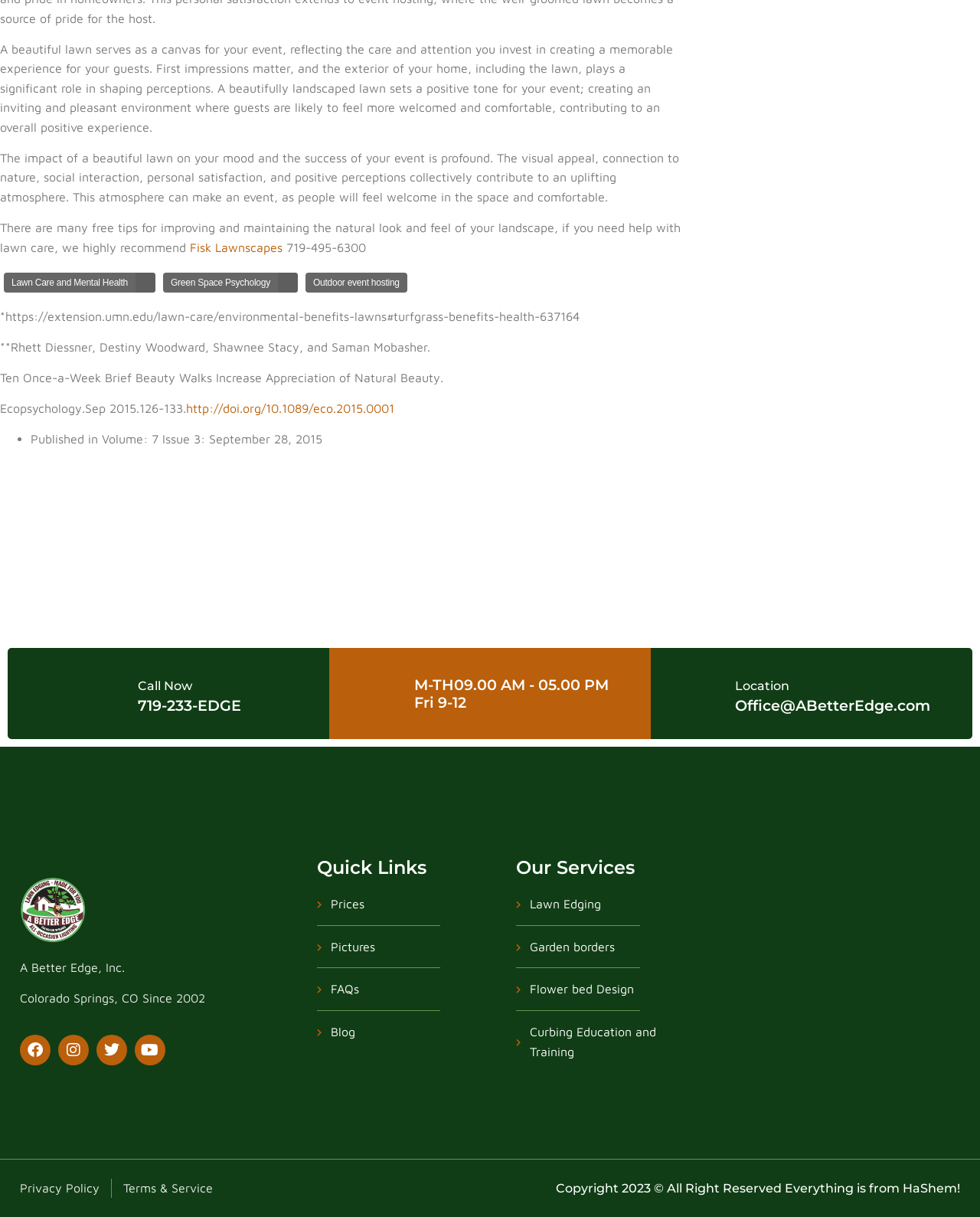Predict the bounding box of the UI element that fits this description: "Fisk Lawnscapes".

[0.194, 0.197, 0.288, 0.209]